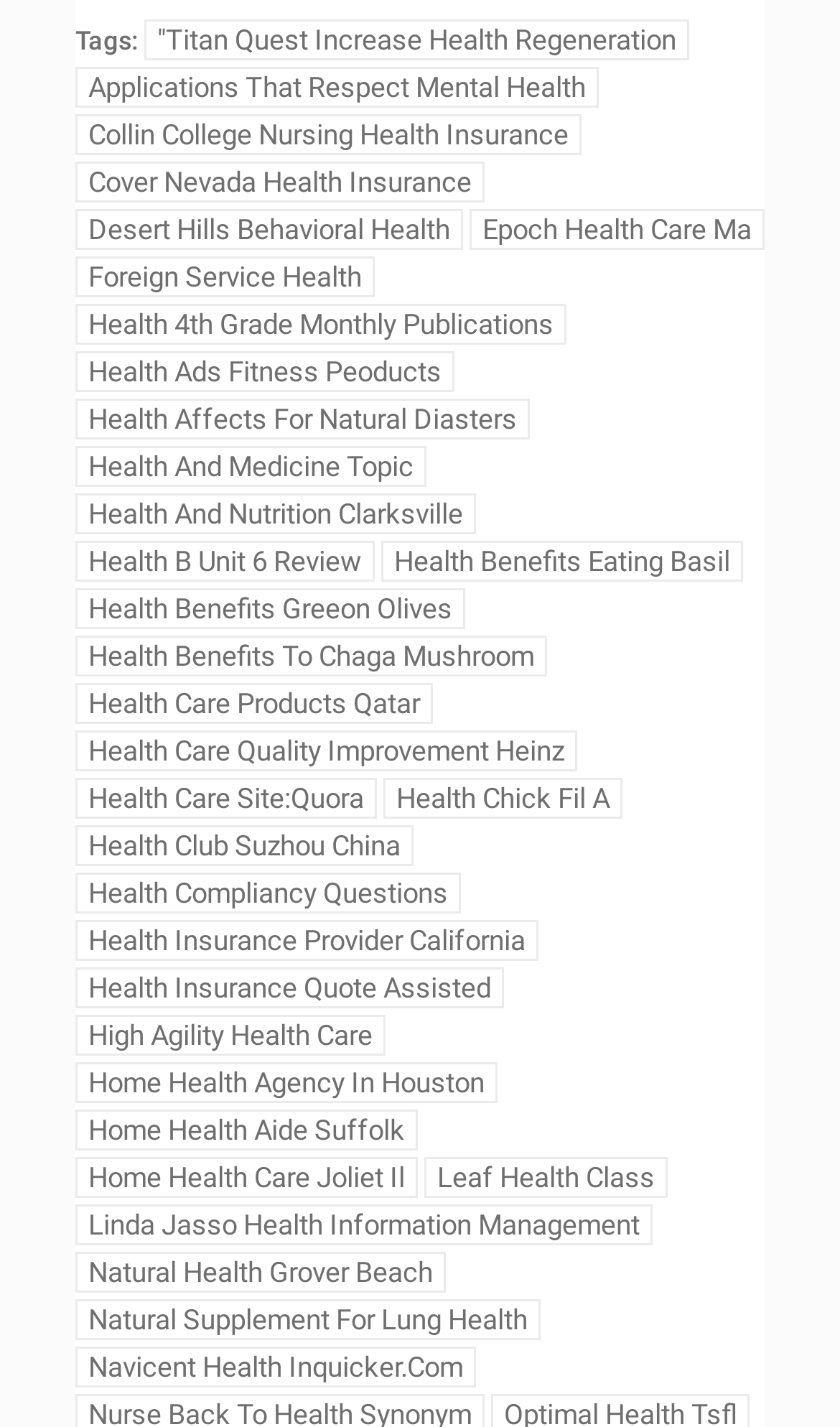Are there any links related to health care providers on this webpage?
Kindly answer the question with as much detail as you can.

Upon examining the links on the webpage, I noticed that there are links related to health care providers, such as 'Navicent Health Inquicker.Com' and 'Home Health Agency In Houston', which indicates that health care providers are one of the topics covered on this webpage.